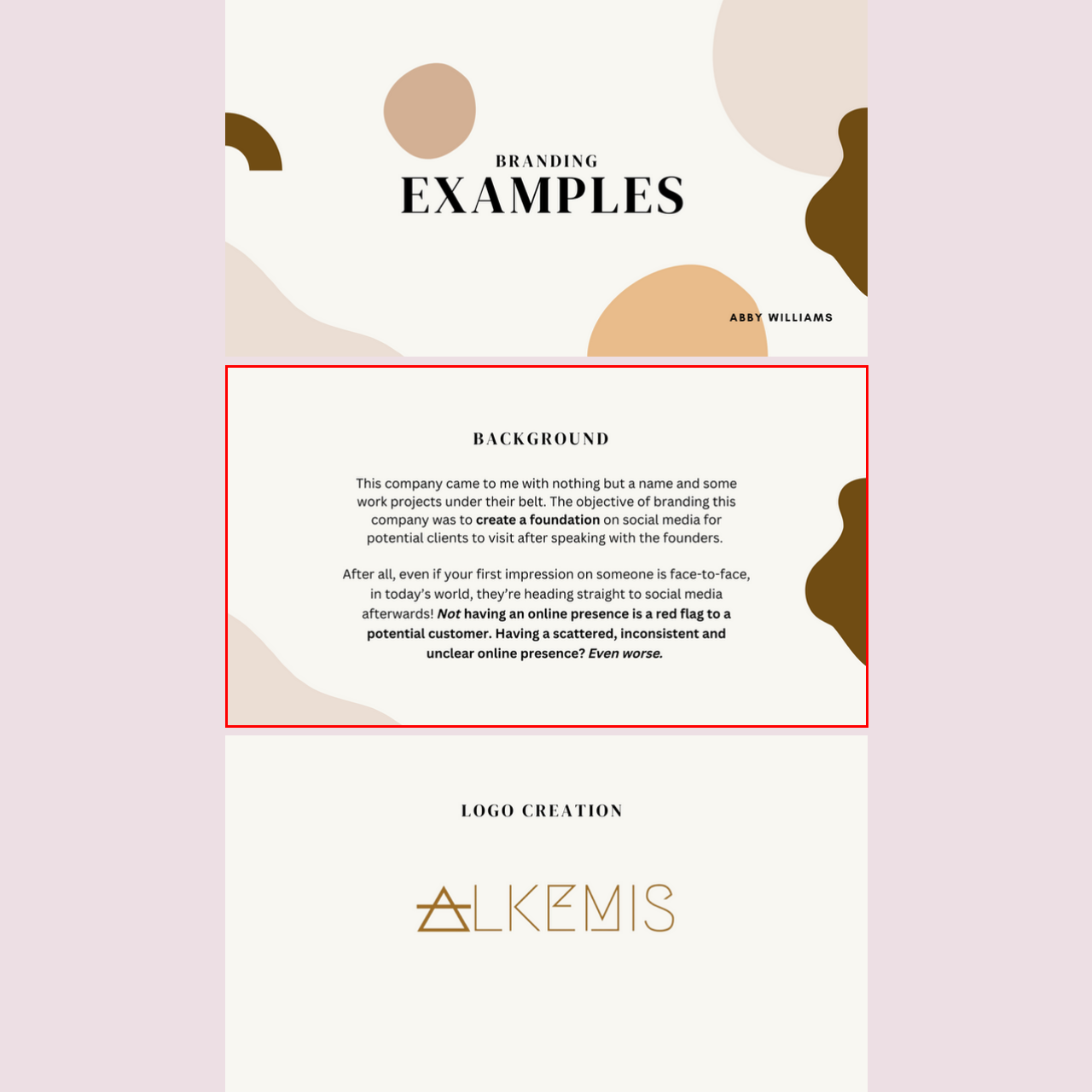Identify the subject within the red bounding box and respond to the following question in a single word or phrase:
What is the significance of online presence?

Attracting potential customers